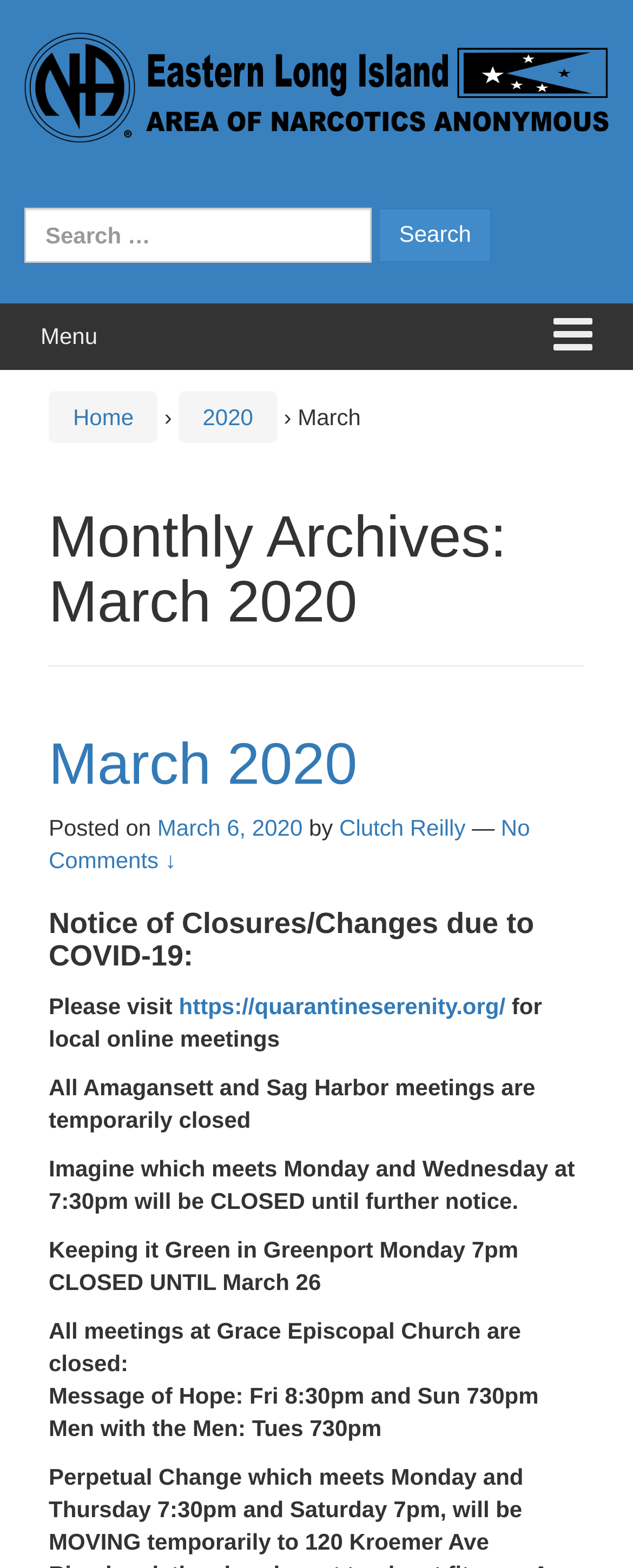Please find the bounding box coordinates for the clickable element needed to perform this instruction: "Search for something".

[0.038, 0.133, 0.587, 0.168]